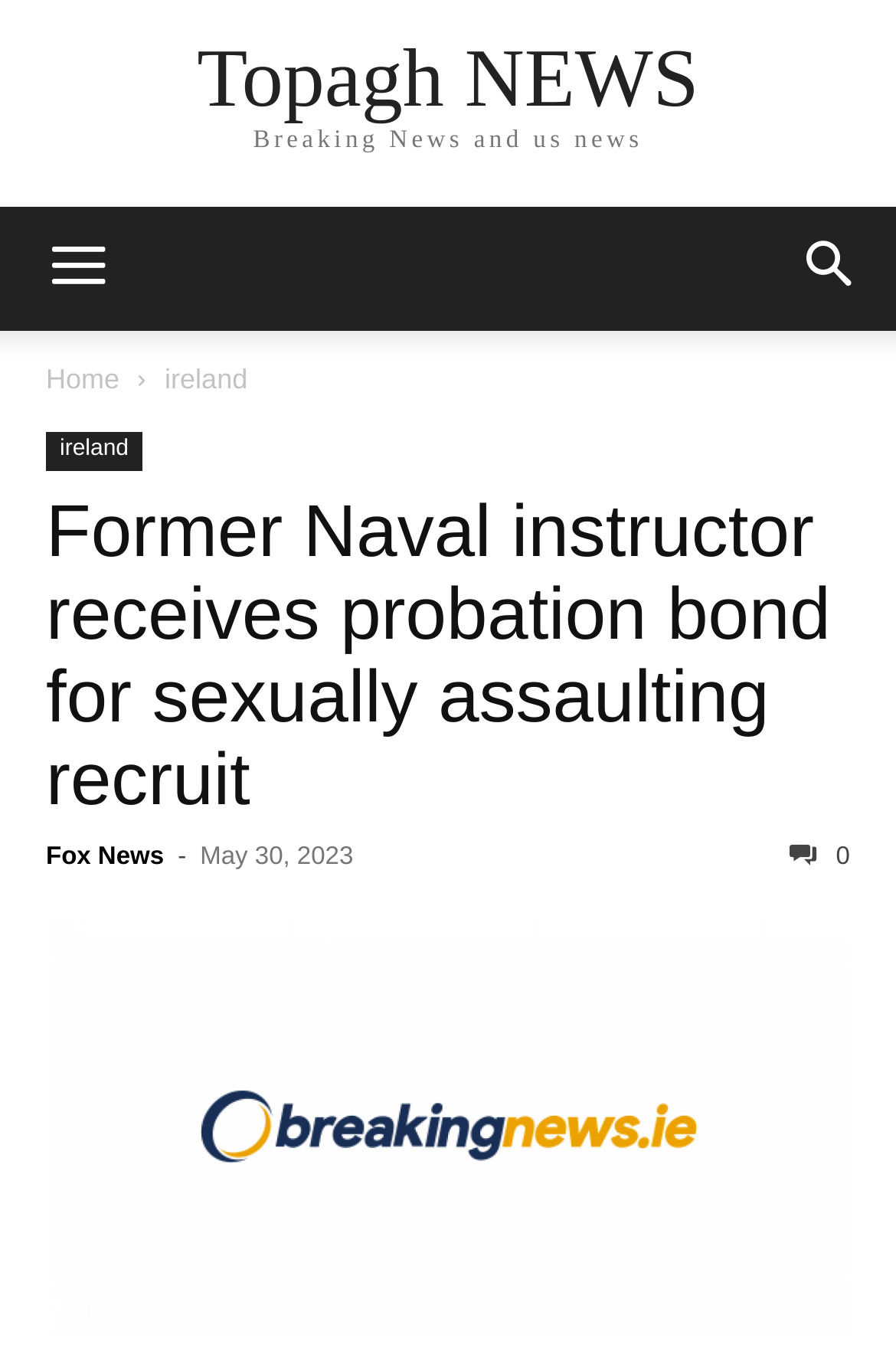Identify the bounding box coordinates for the UI element described by the following text: "Fox News". Provide the coordinates as four float numbers between 0 and 1, in the format [left, top, right, bottom].

[0.051, 0.618, 0.183, 0.638]